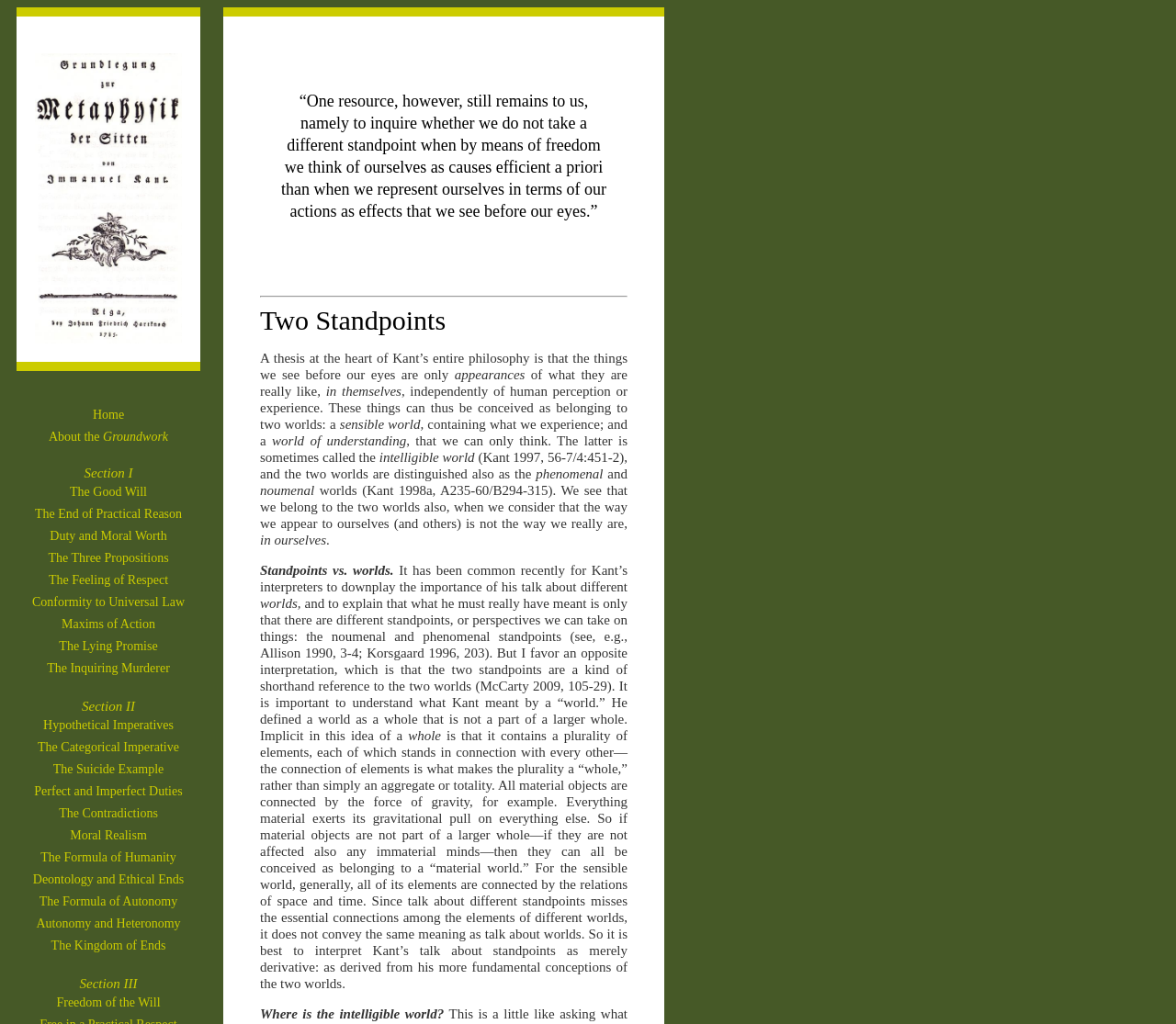Could you determine the bounding box coordinates of the clickable element to complete the instruction: "Click on 'About the Groundwork'"? Provide the coordinates as four float numbers between 0 and 1, i.e., [left, top, right, bottom].

[0.041, 0.42, 0.143, 0.433]